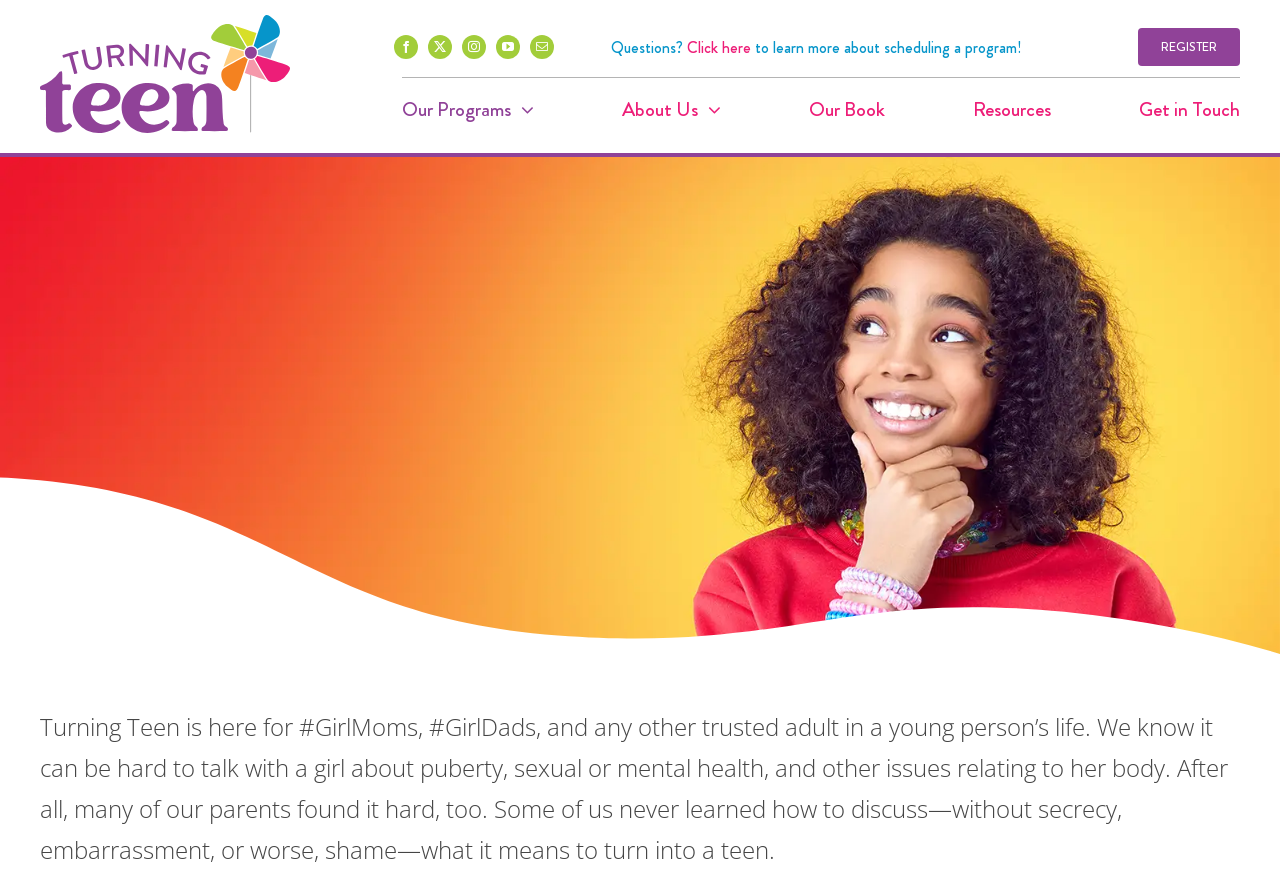From the webpage screenshot, identify the region described by Get in Touch. Provide the bounding box coordinates as (top-left x, top-left y, bottom-right x, bottom-right y), with each value being a floating point number between 0 and 1.

[0.89, 0.106, 0.969, 0.143]